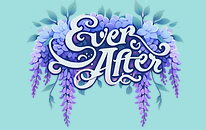Please give a succinct answer to the question in one word or phrase:
What type of typography is used for the phrase 'Ever After'?

Whimsical, flowing